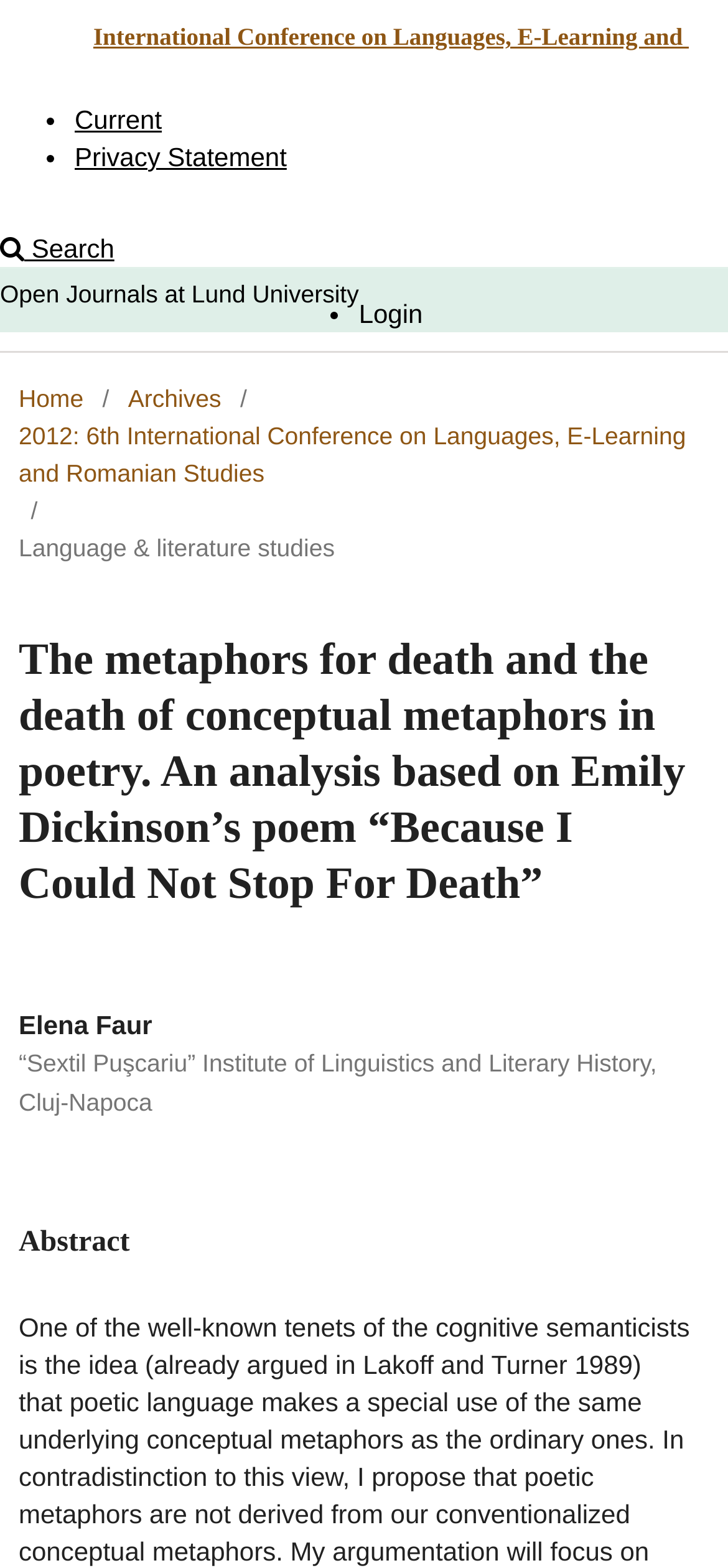Please find the main title text of this webpage.

The metaphors for death and the death of conceptual metaphors in poetry. An analysis based on Emily Dickinson’s poem “Because I Could Not Stop For Death”